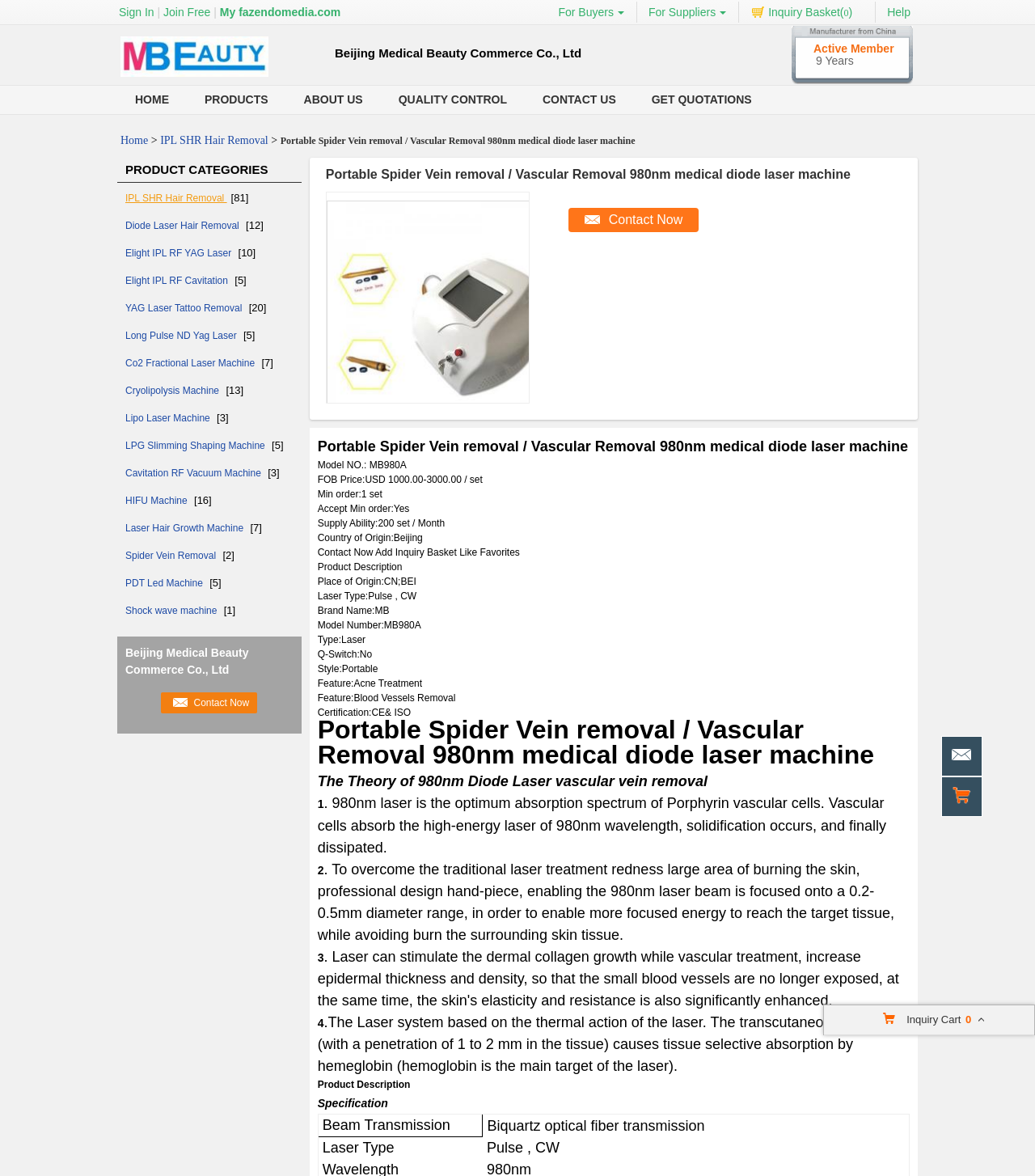Please provide the bounding box coordinates in the format (top-left x, top-left y, bottom-right x, bottom-right y). Remember, all values are floating point numbers between 0 and 1. What is the bounding box coordinate of the region described as: Long Pulse ND Yag Laser

[0.121, 0.281, 0.235, 0.29]